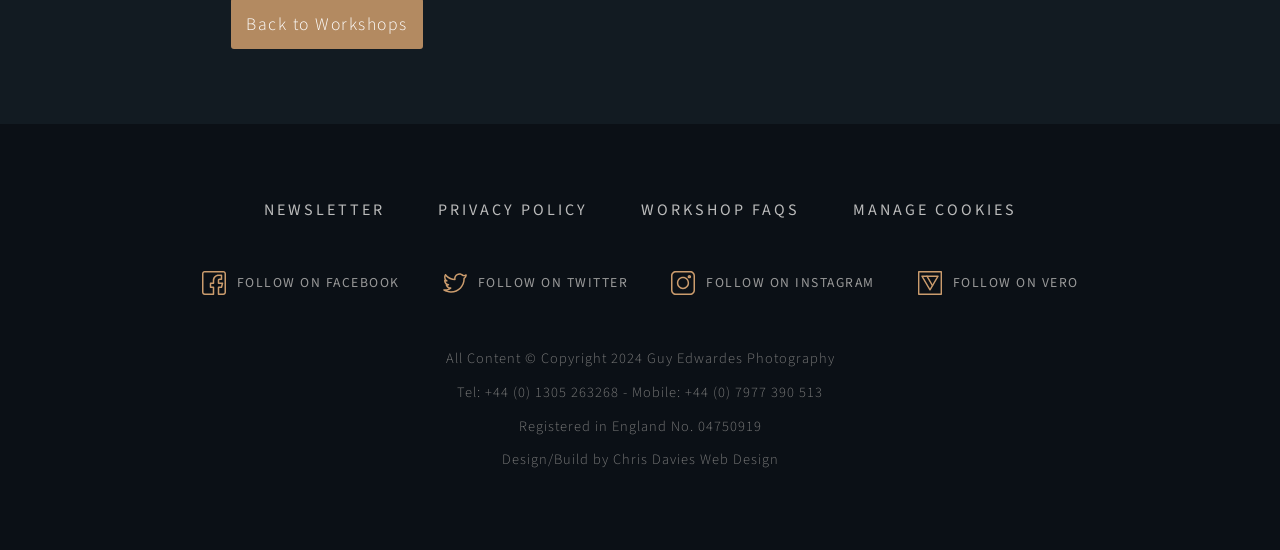What is the company registration number?
Can you offer a detailed and complete answer to this question?

The company registration number can be found in the StaticText element 'Registered in England No. 04750919' which is located at the bottom of the webpage.